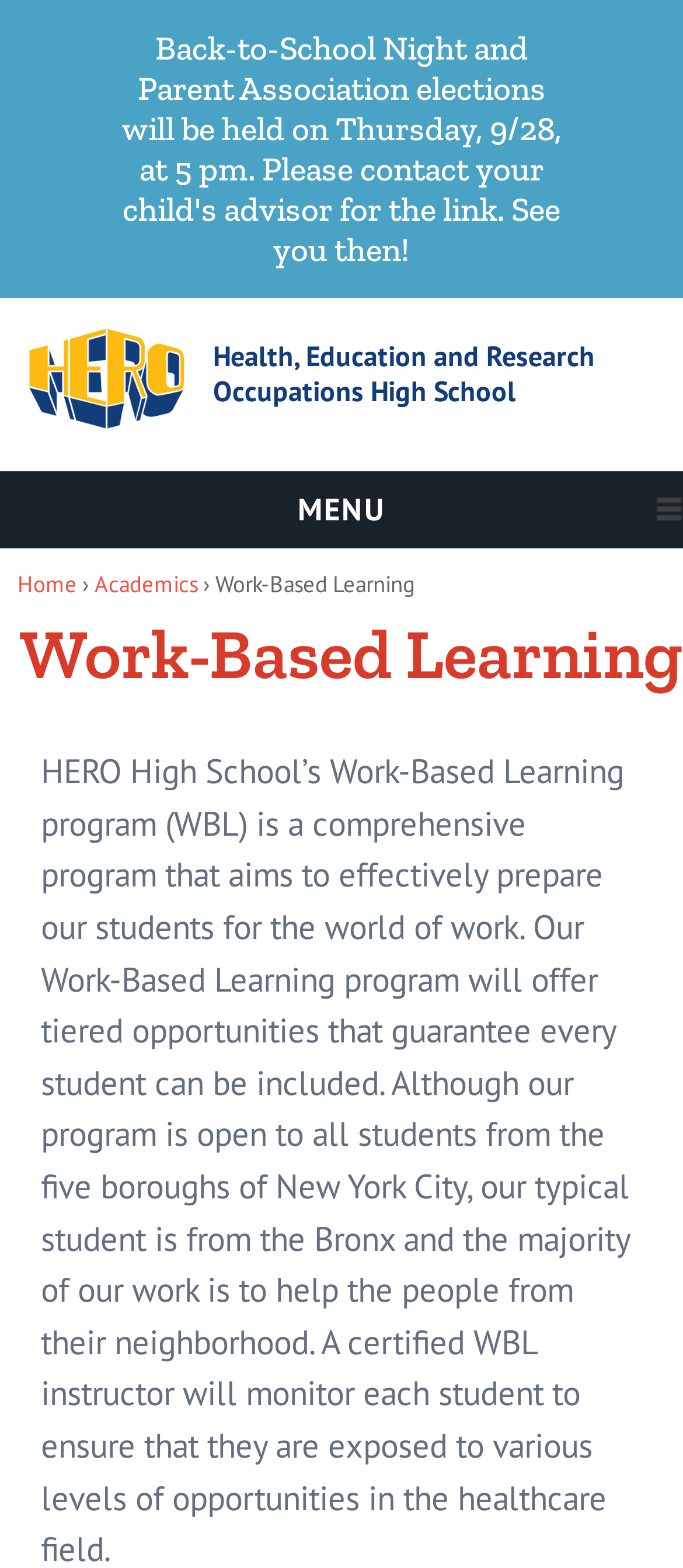Provide the bounding box coordinates of the HTML element described by the text: "Paul L'Huillier".

None